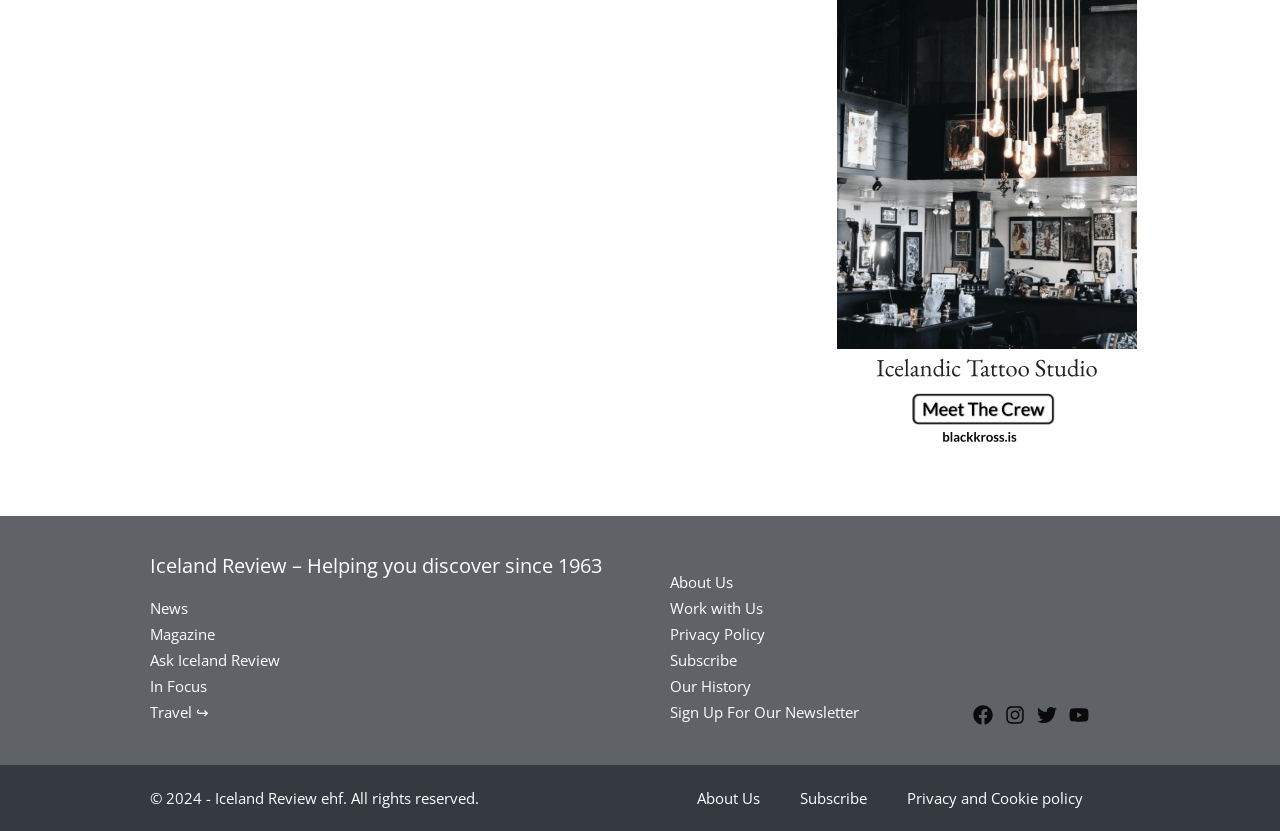How many social media links are available?
Kindly give a detailed and elaborate answer to the question.

I counted the number of social media links by looking at the links with icons, which are Facebook, Instagram, Twitter, and Youtube.